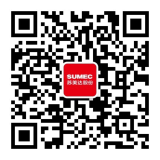What is the benefit of reporting non-compliance anonymously?
Using the details from the image, give an elaborate explanation to answer the question.

The ability to report non-compliance anonymously enhances both trust and integrity within the organization, which is a key aspect of SUMEC's commitment to promoting transparency and accountability in its business operations.